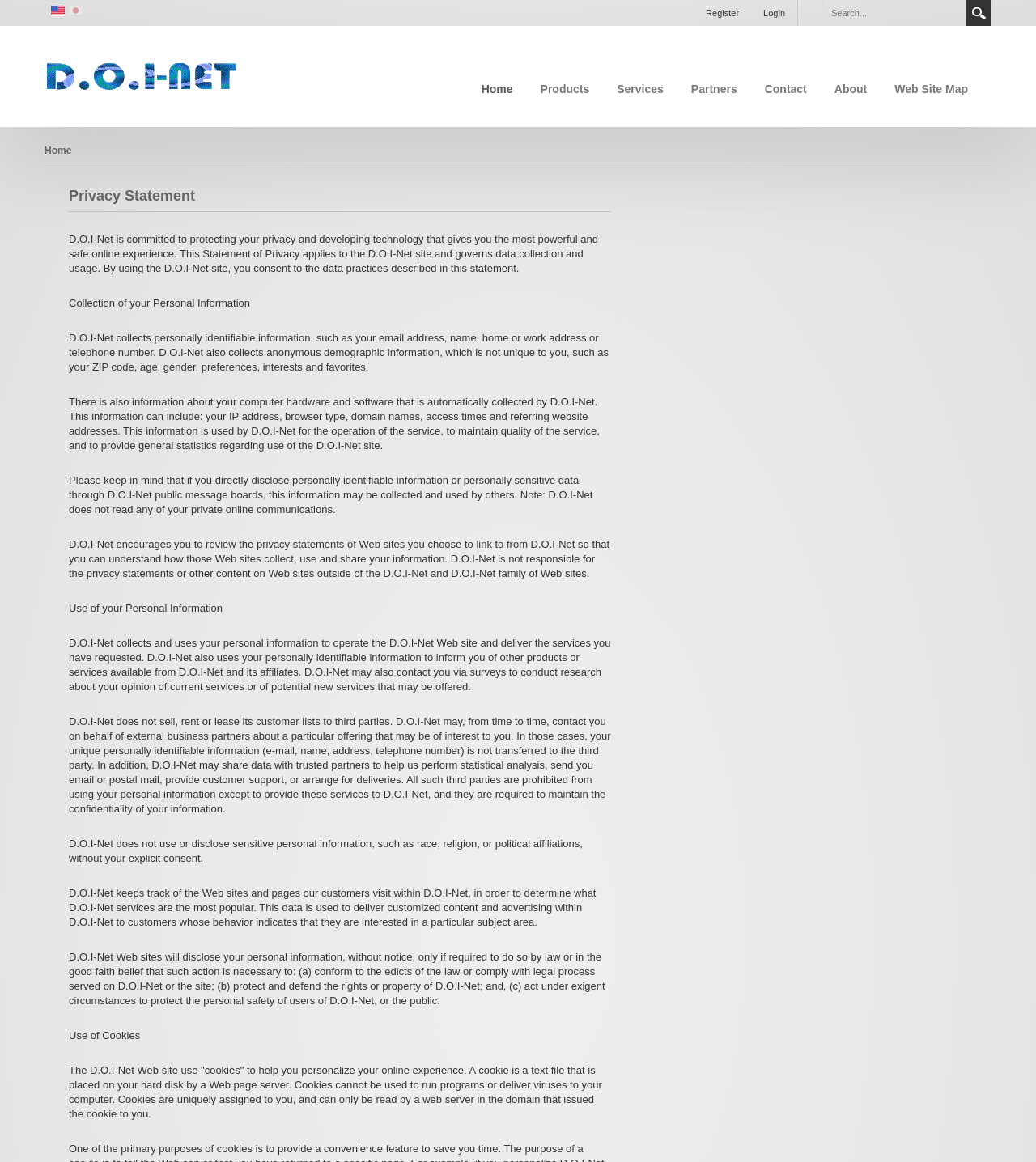Provide your answer in a single word or phrase: 
Why does D.O.I-Net use cookies?

To personalize online experience